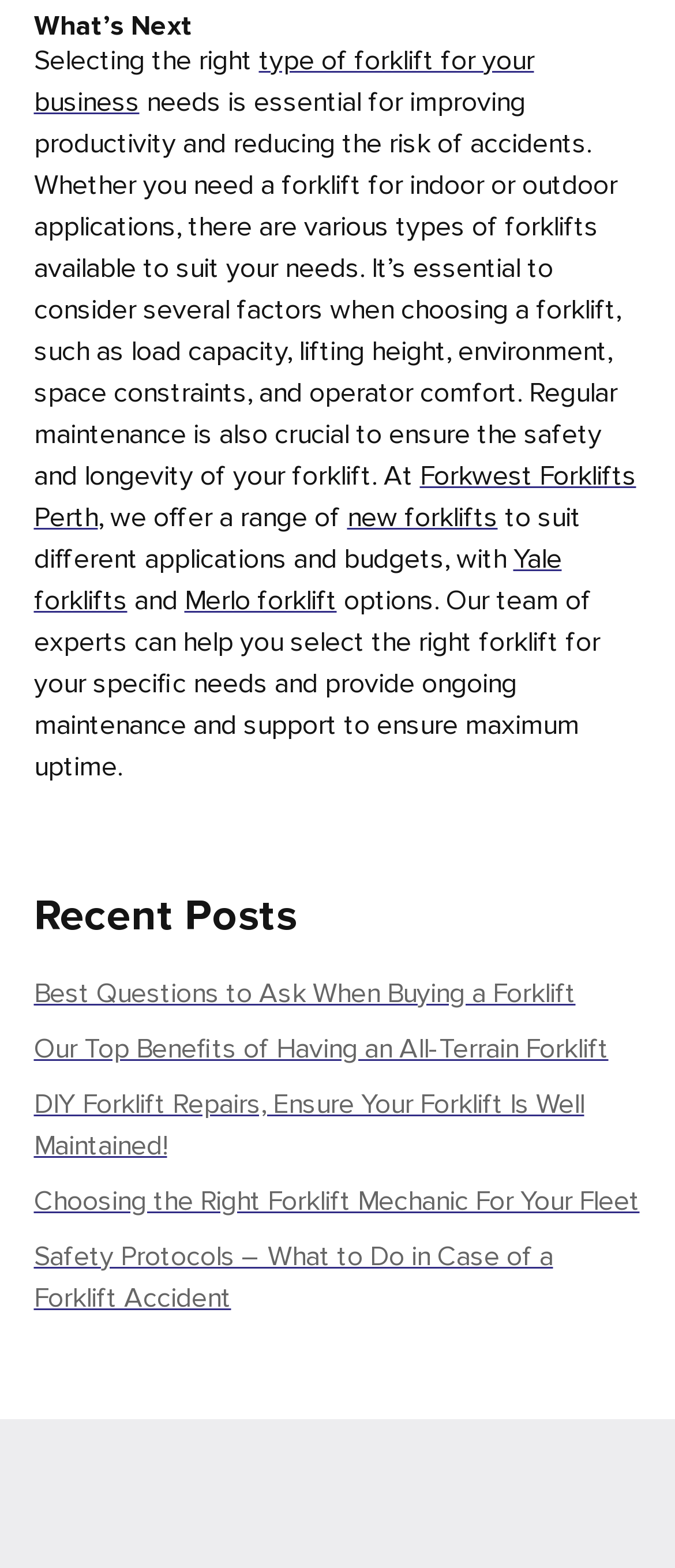Using the webpage screenshot and the element description Forkwest Forklifts Perth, determine the bounding box coordinates. Specify the coordinates in the format (top-left x, top-left y, bottom-right x, bottom-right y) with values ranging from 0 to 1.

[0.05, 0.292, 0.942, 0.341]